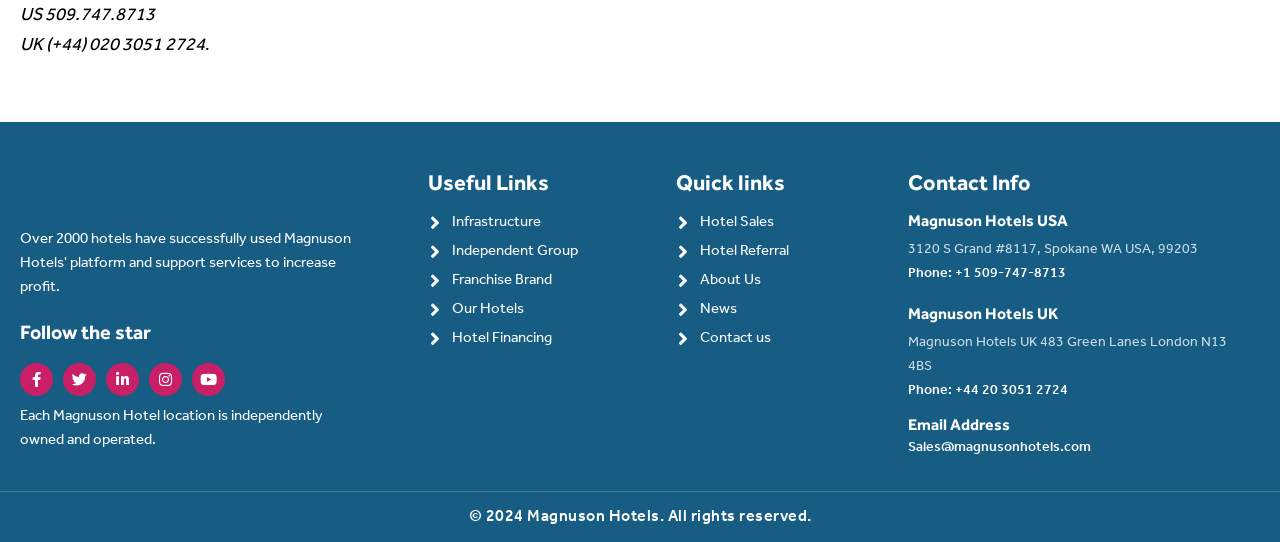Can you find the bounding box coordinates for the element that needs to be clicked to execute this instruction: "Email Magnuson Hotels for sales"? The coordinates should be given as four float numbers between 0 and 1, i.e., [left, top, right, bottom].

[0.709, 0.815, 0.852, 0.841]